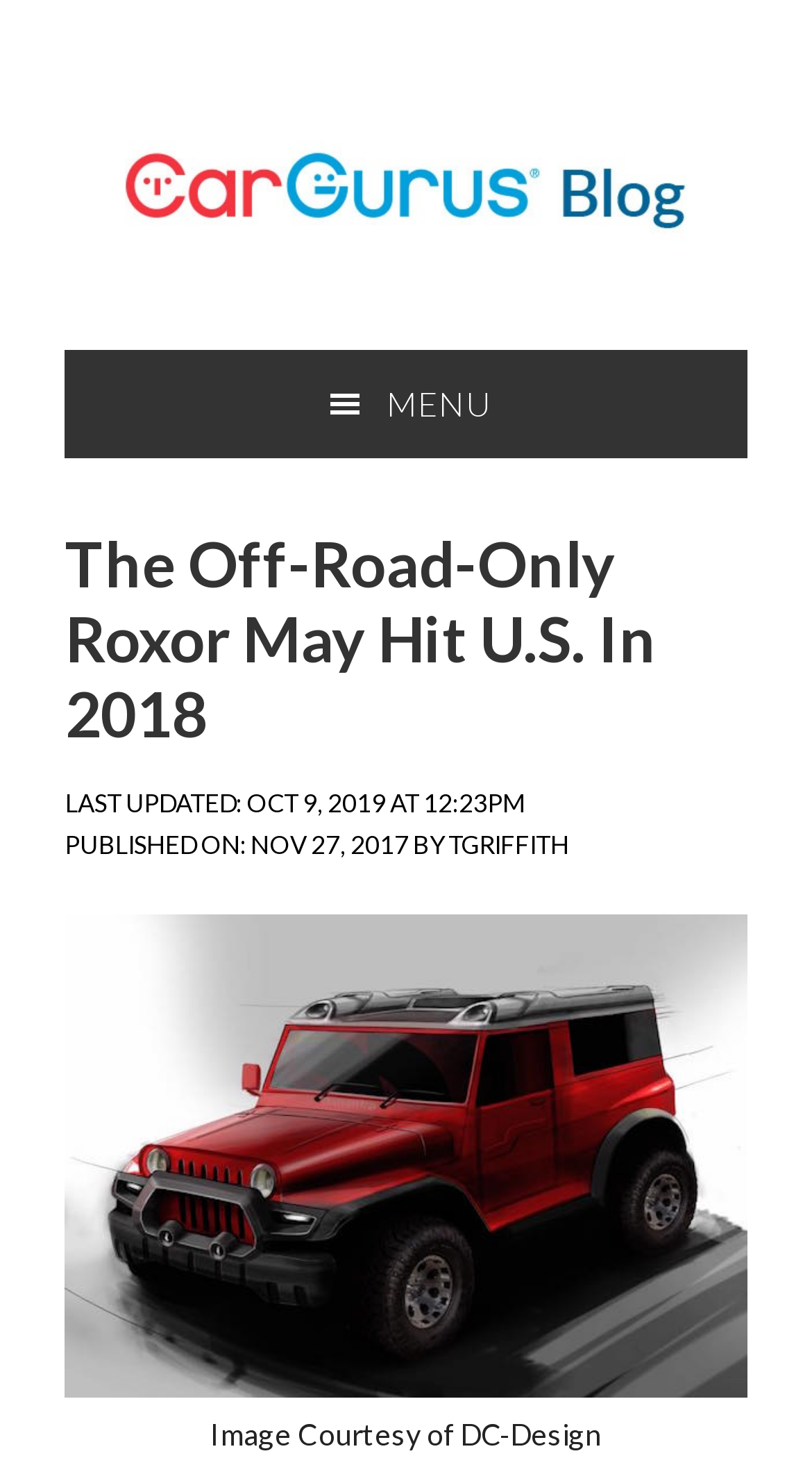Given the content of the image, can you provide a detailed answer to the question?
Who is the author of the article?

The question asks for the author of the article, which can be found in the link element with the text 'TGRIFFITH' below the article title.